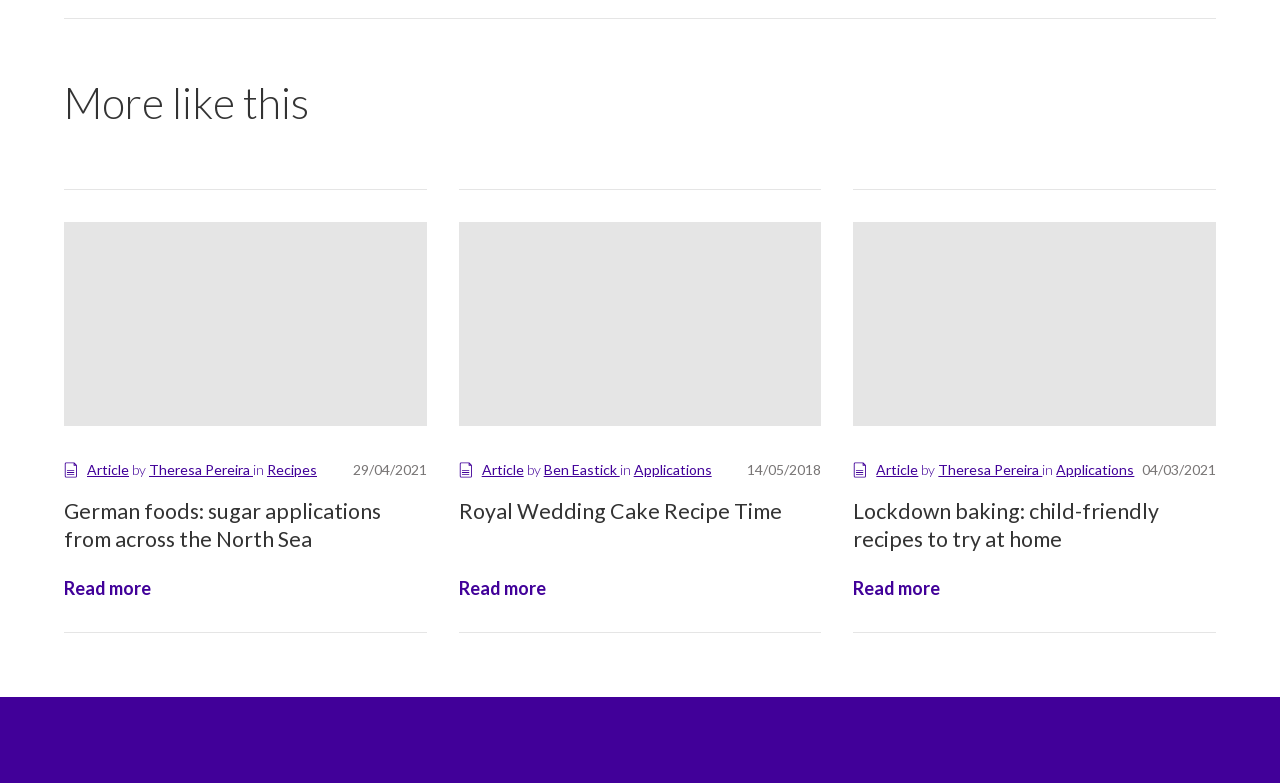How many articles are listed on this webpage? Observe the screenshot and provide a one-word or short phrase answer.

4